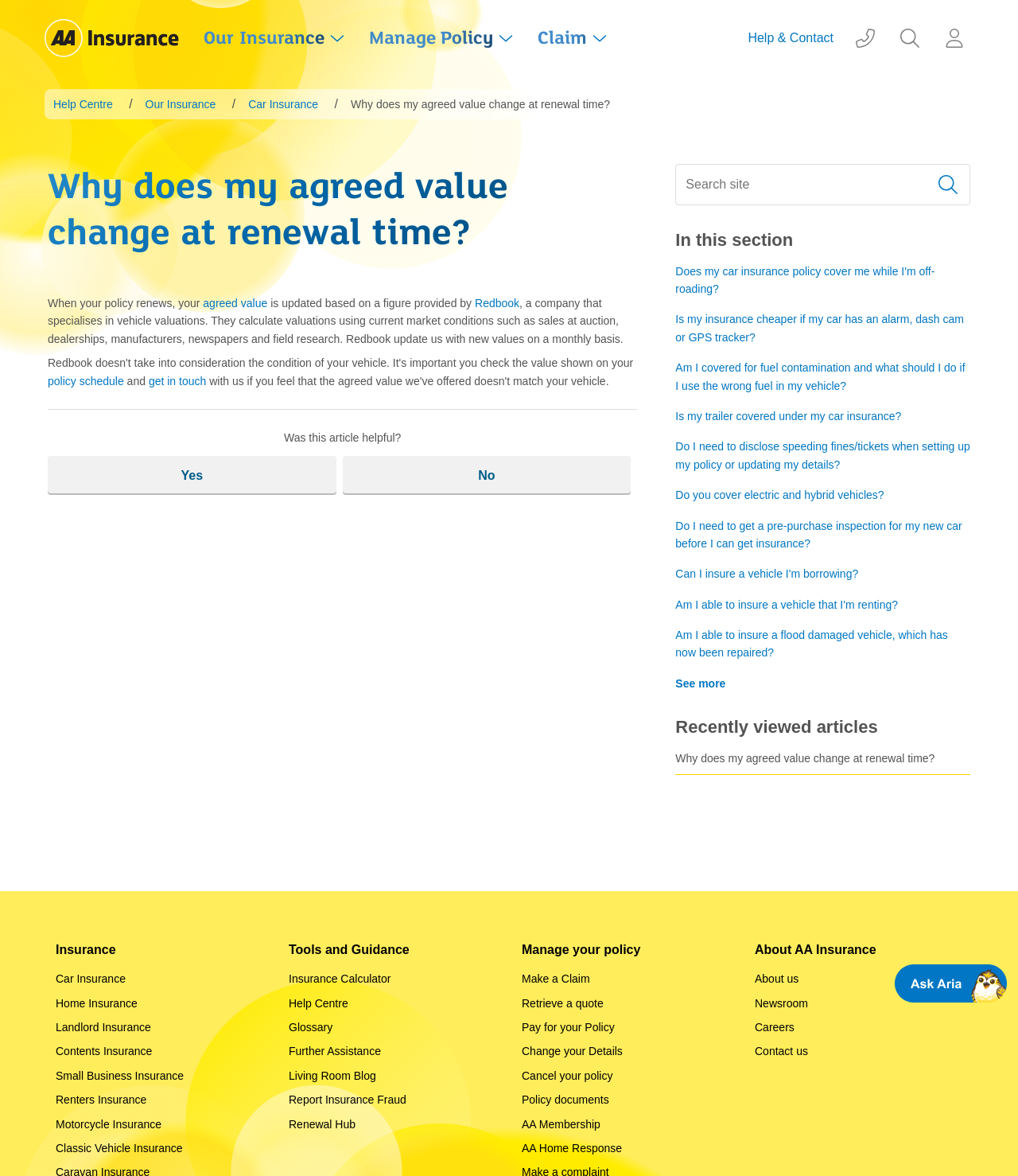Please find the bounding box coordinates of the section that needs to be clicked to achieve this instruction: "Click on the 'Help & Contact' link".

[0.735, 0.026, 0.819, 0.039]